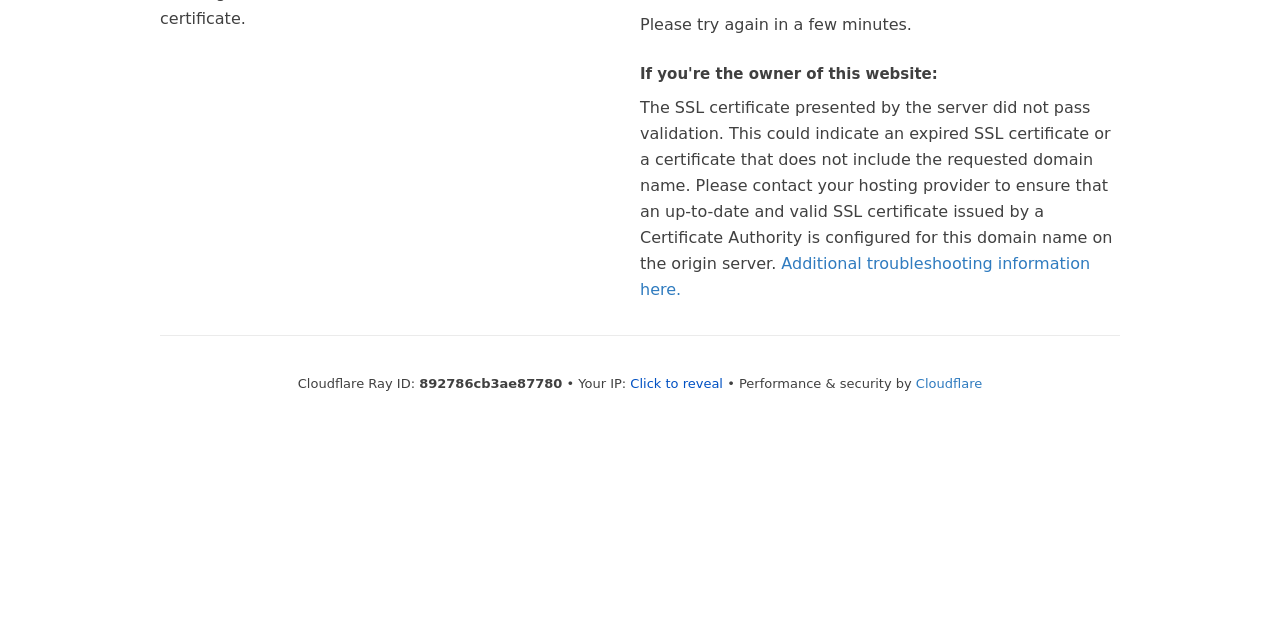Using the element description provided, determine the bounding box coordinates in the format (top-left x, top-left y, bottom-right x, bottom-right y). Ensure that all values are floating point numbers between 0 and 1. Element description: Cloudflare

[0.716, 0.587, 0.767, 0.61]